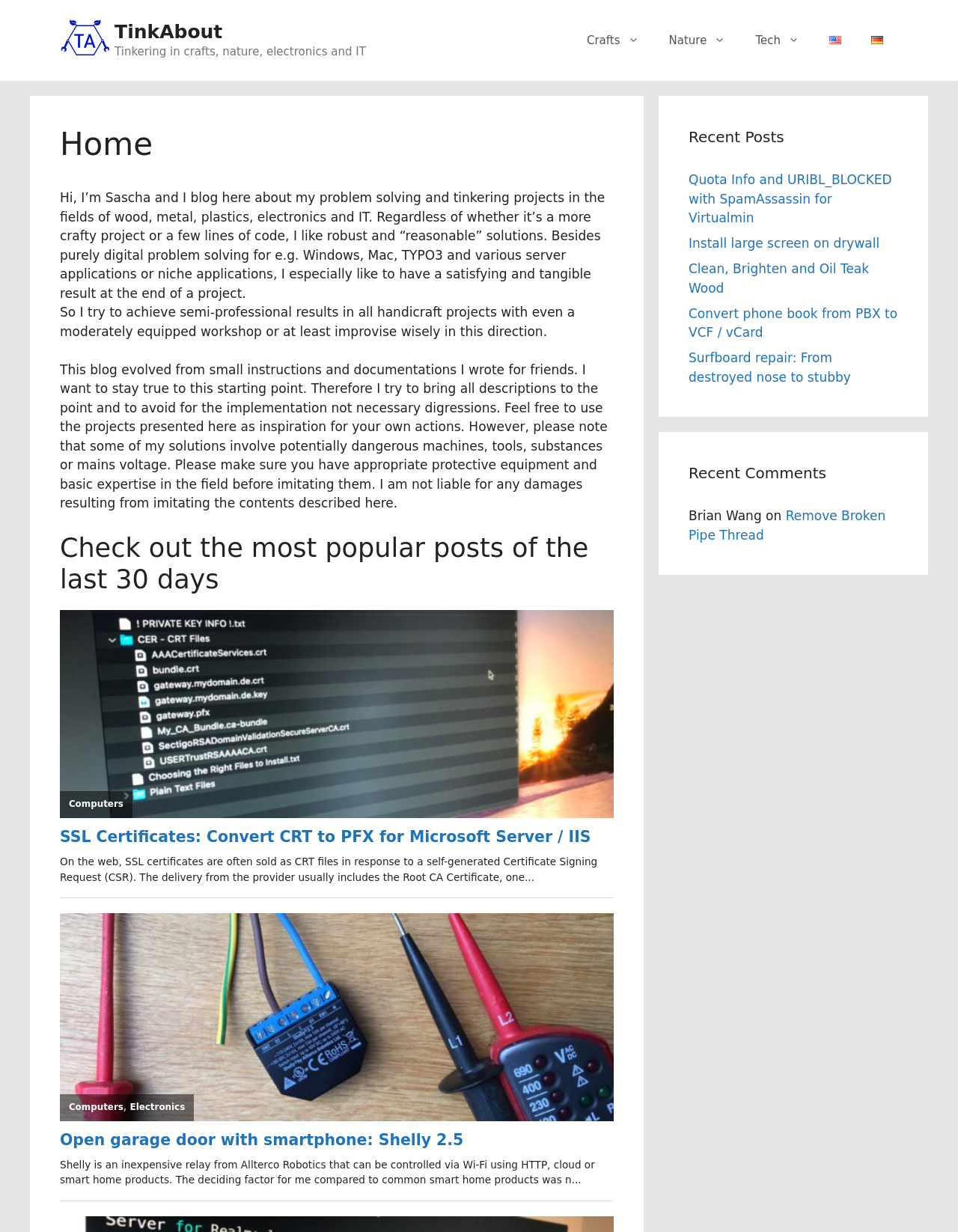Provide your answer to the question using just one word or phrase: What is the purpose of the blog?

To share problem-solving experiences